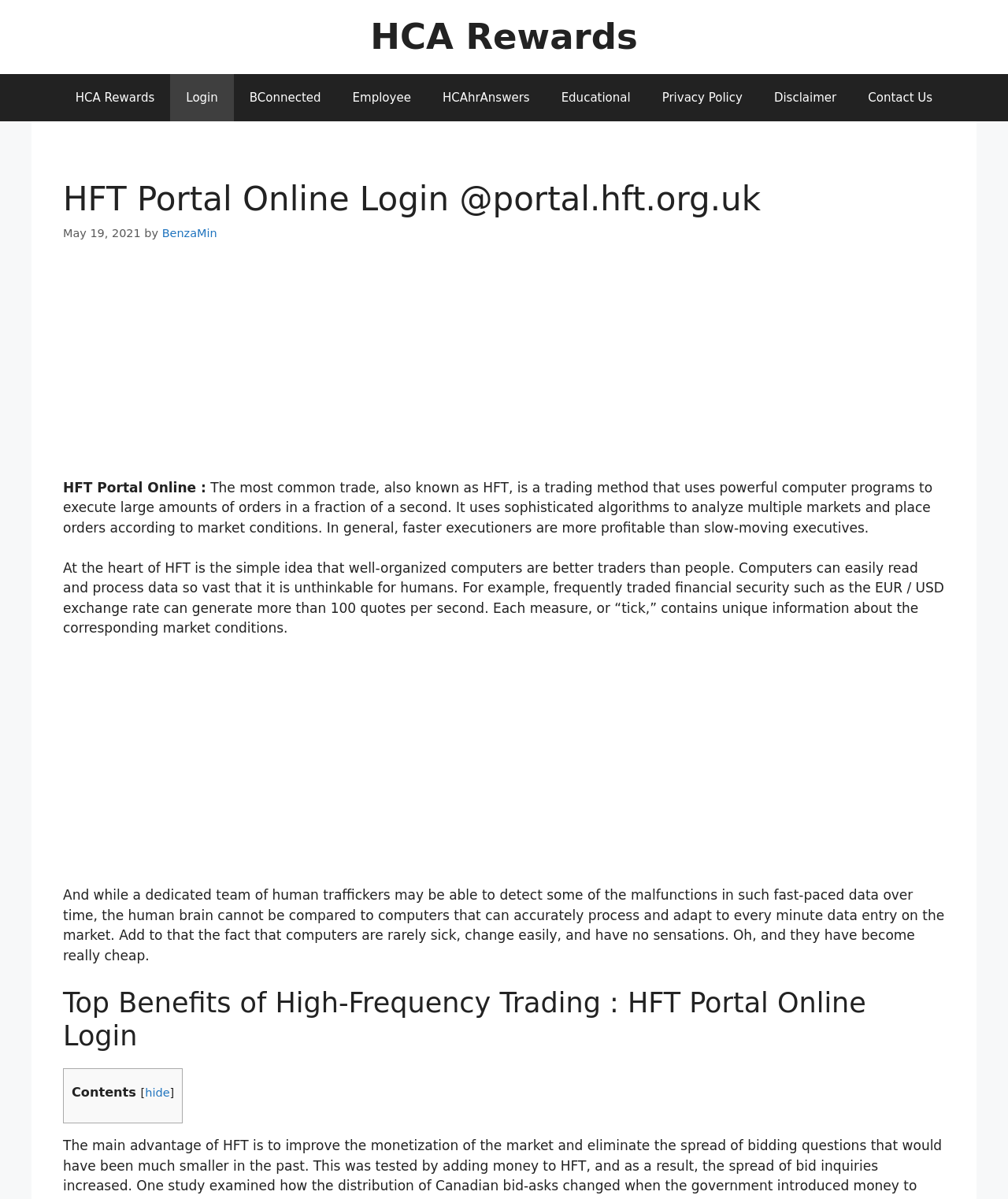What is the date mentioned on the webpage?
Based on the image, give a one-word or short phrase answer.

May 19, 2021